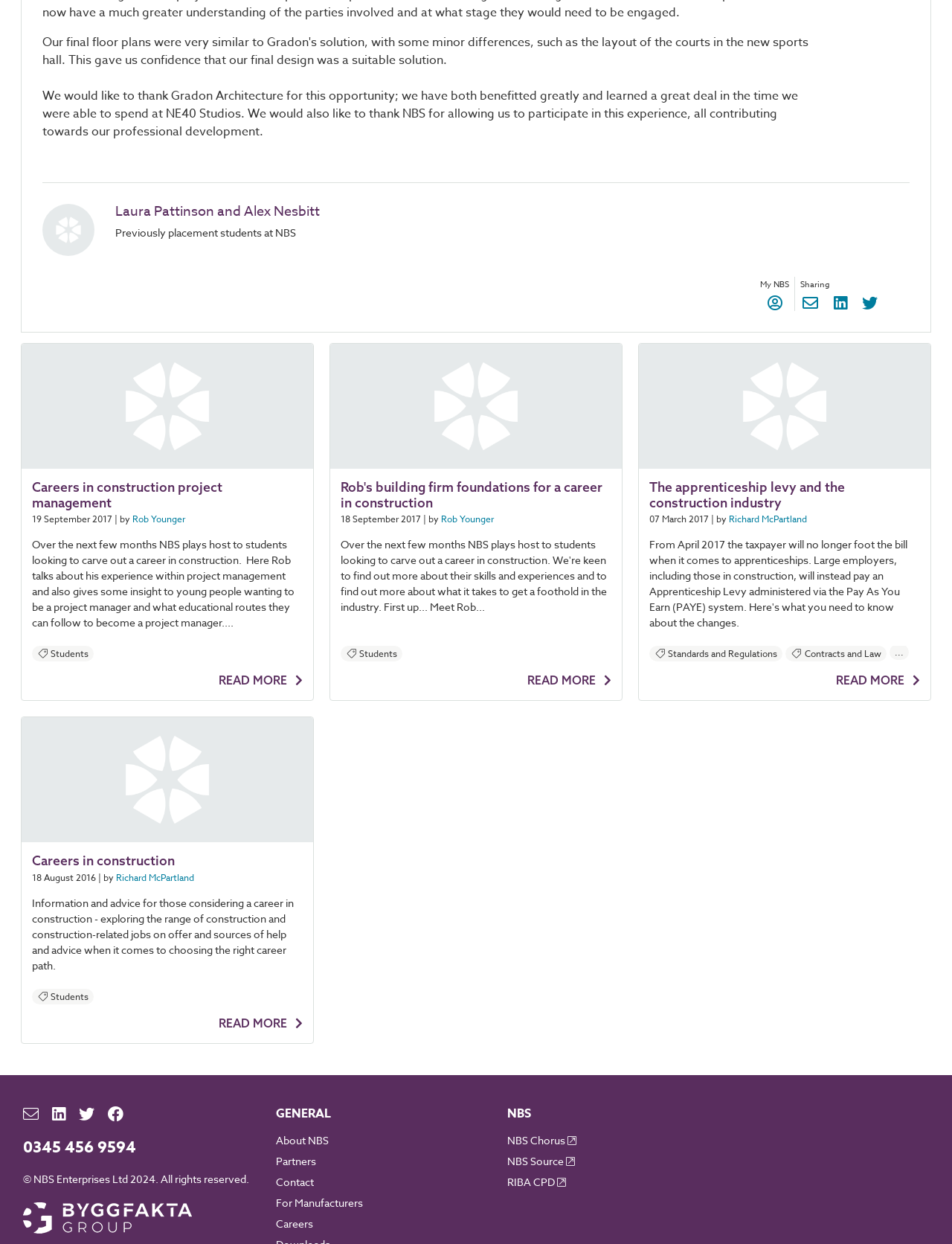What is the date of the third article?
Could you please answer the question thoroughly and with as much detail as possible?

The third article has a static text with the date '07 March 2017', which suggests that it is the publication date of the article.